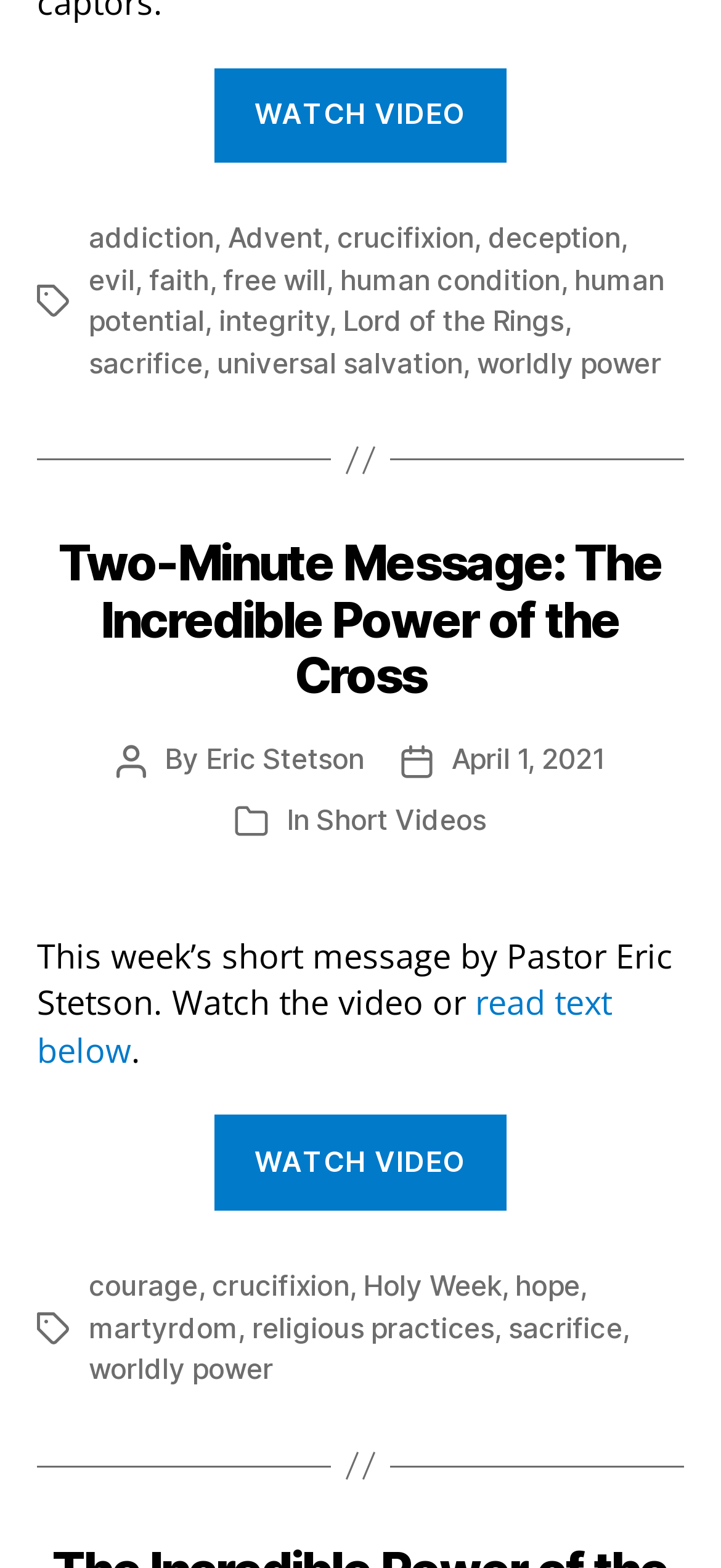What is the category of the post?
Please ensure your answer to the question is detailed and covers all necessary aspects.

I found the category by looking at the link element with the text 'Short Videos' next to the 'Categories' static text element.